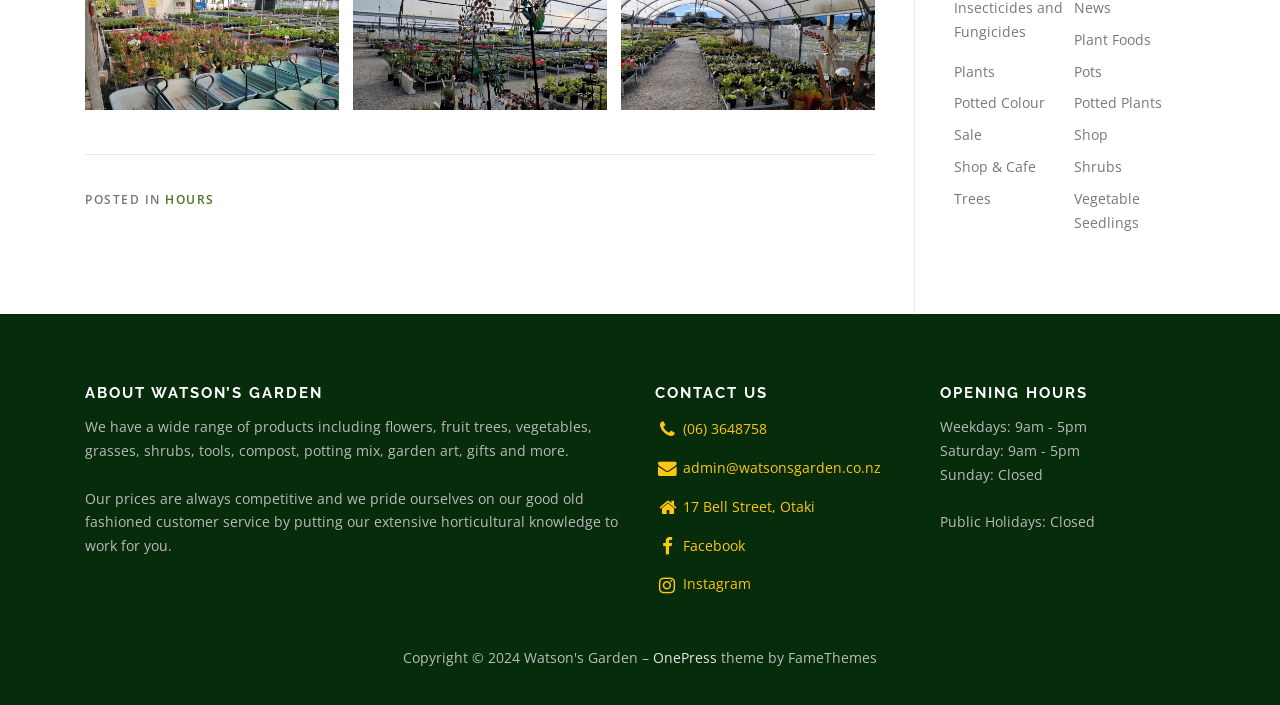Given the element description Shop & Cafe, predict the bounding box coordinates for the UI element in the webpage screenshot. The format should be (top-left x, top-left y, bottom-right x, bottom-right y), and the values should be between 0 and 1.

[0.745, 0.223, 0.809, 0.25]